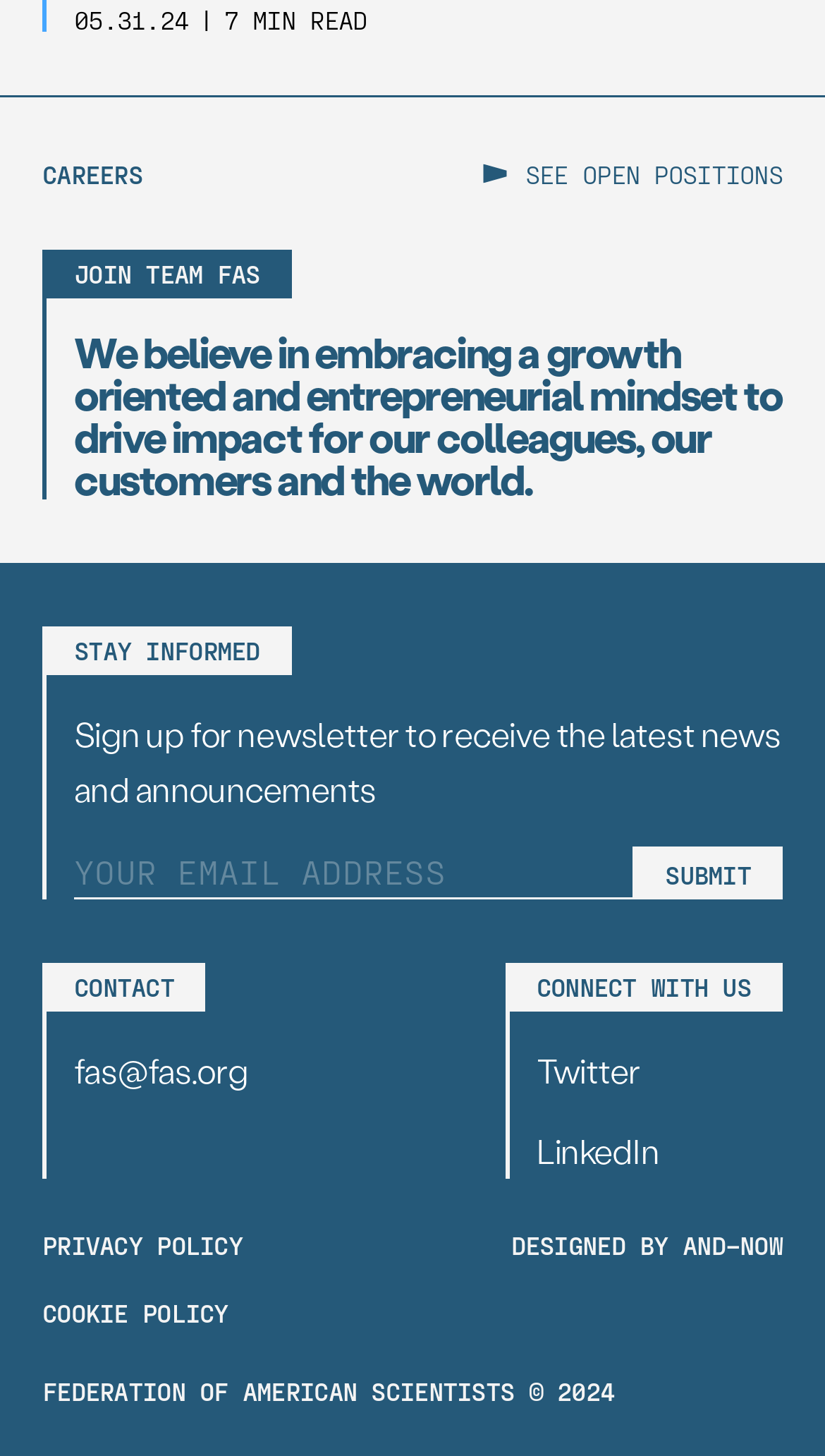Based on the element description: "Designed by And–Now", identify the UI element and provide its bounding box coordinates. Use four float numbers between 0 and 1, [left, top, right, bottom].

[0.619, 0.844, 0.949, 0.864]